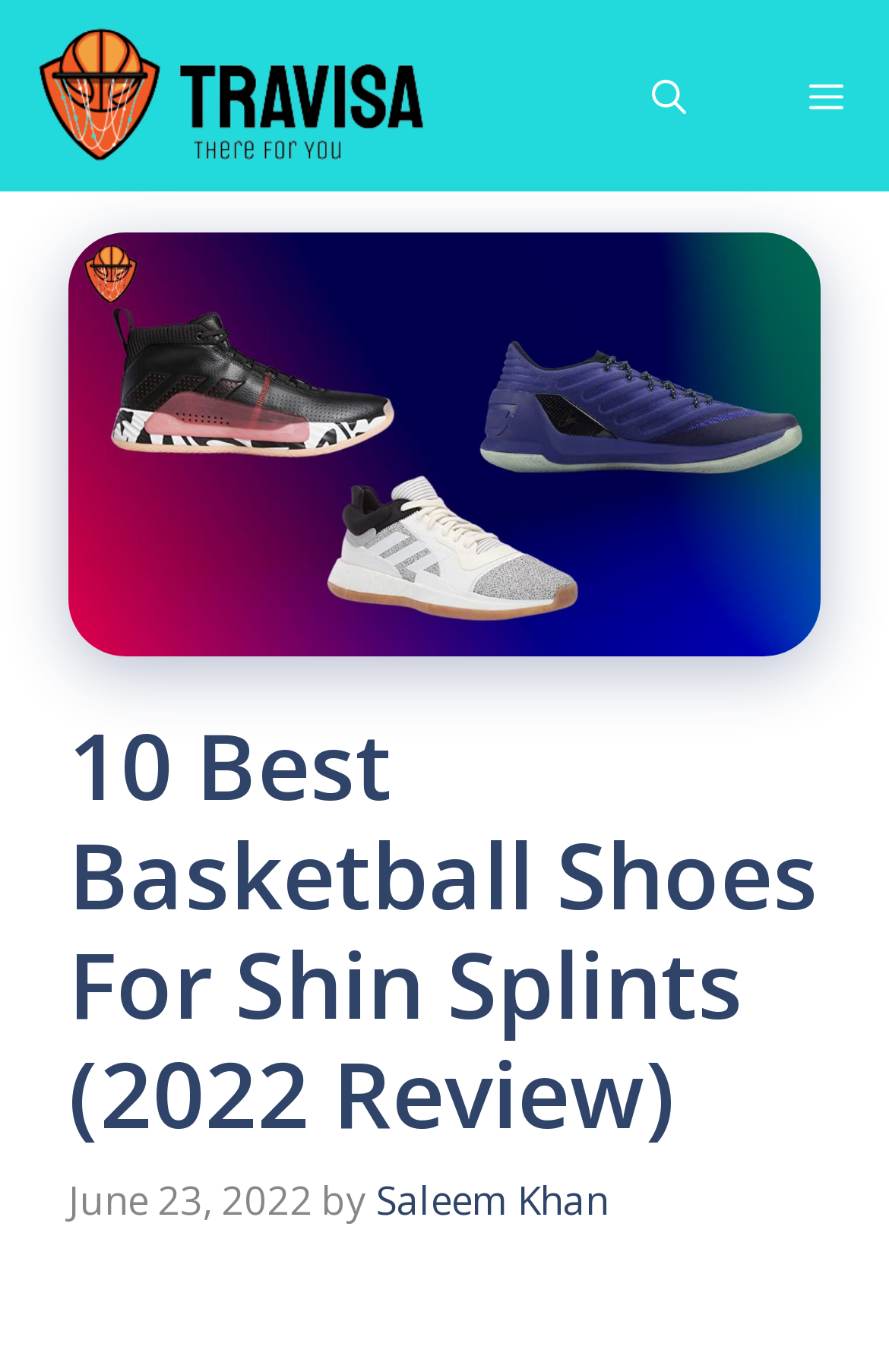Extract the primary heading text from the webpage.

10 Best Basketball Shoes For Shin Splints (2022 Review)